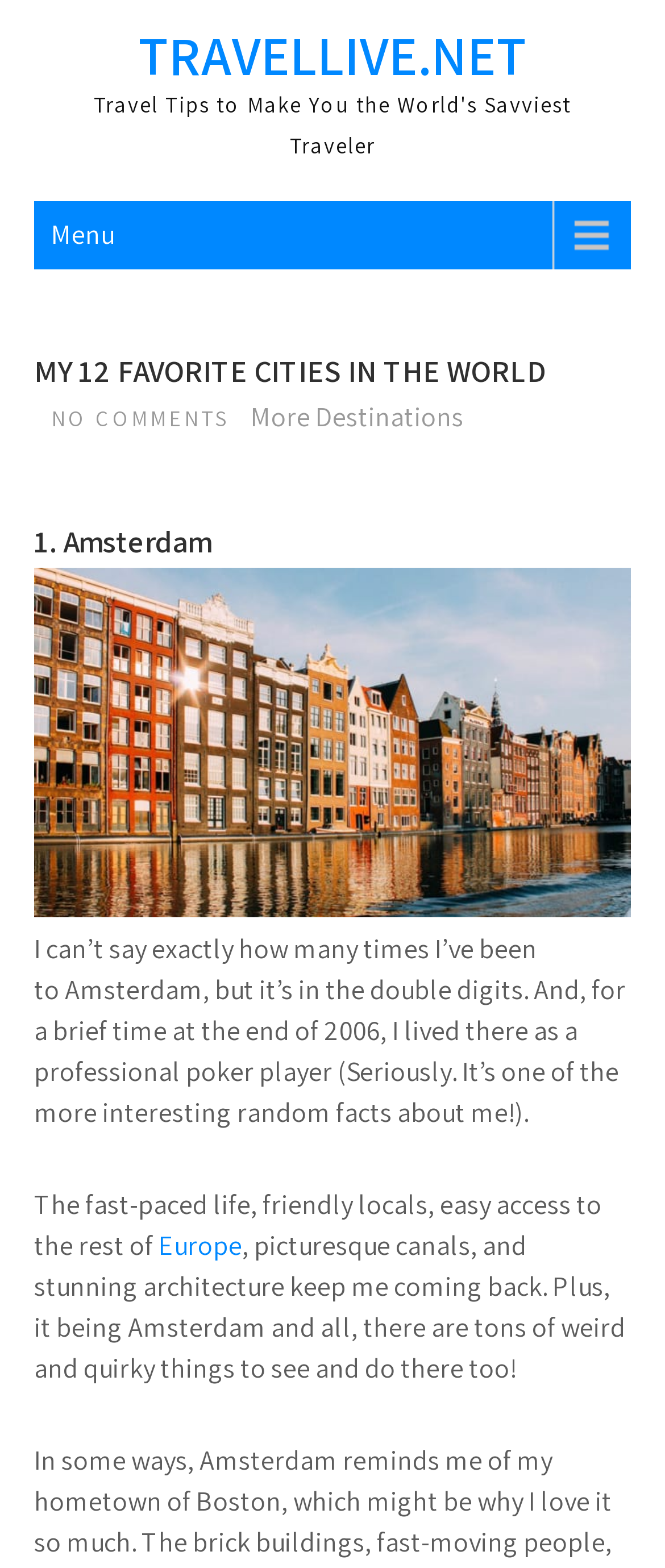What is the subject of the image?
Based on the image, answer the question with a single word or brief phrase.

historic buildings of Amsterdam